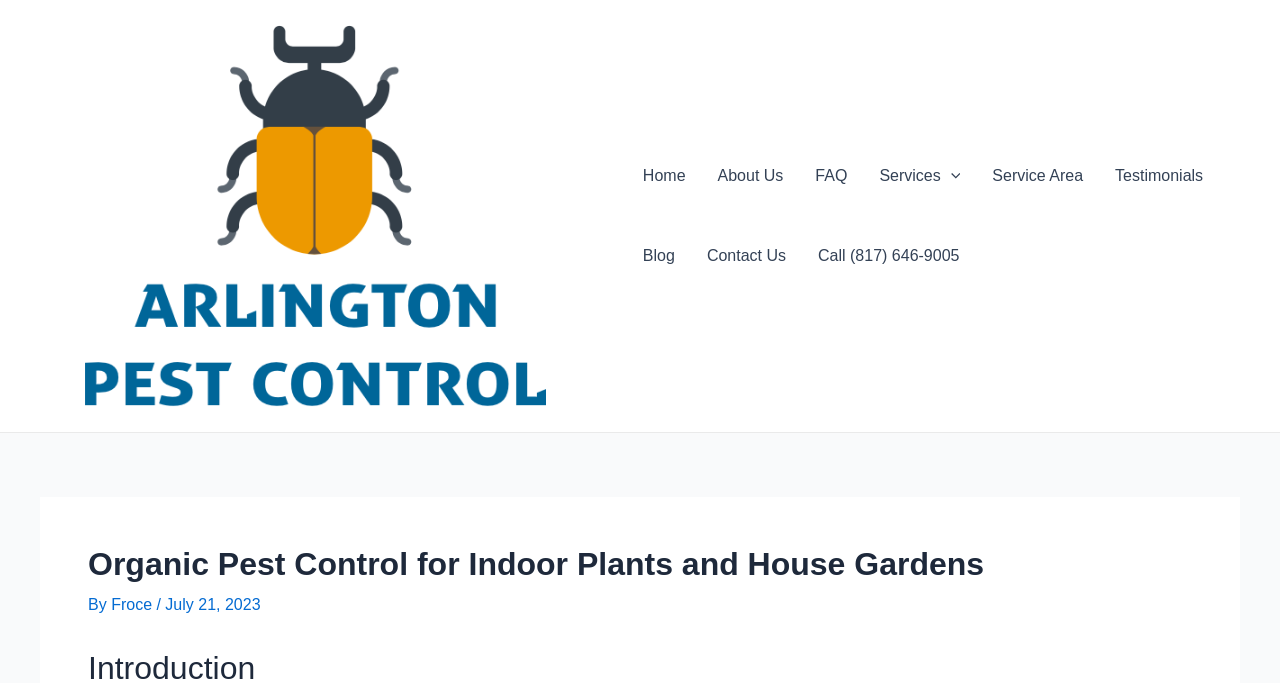What is the logo of the website?
Please give a detailed and elaborate explanation in response to the question.

I determined the answer by looking at the image element with the description 'logo-Arlington Pest Control, Texas' and its corresponding link element with the same description, which suggests that the logo is related to Arlington Pest Control, Texas.